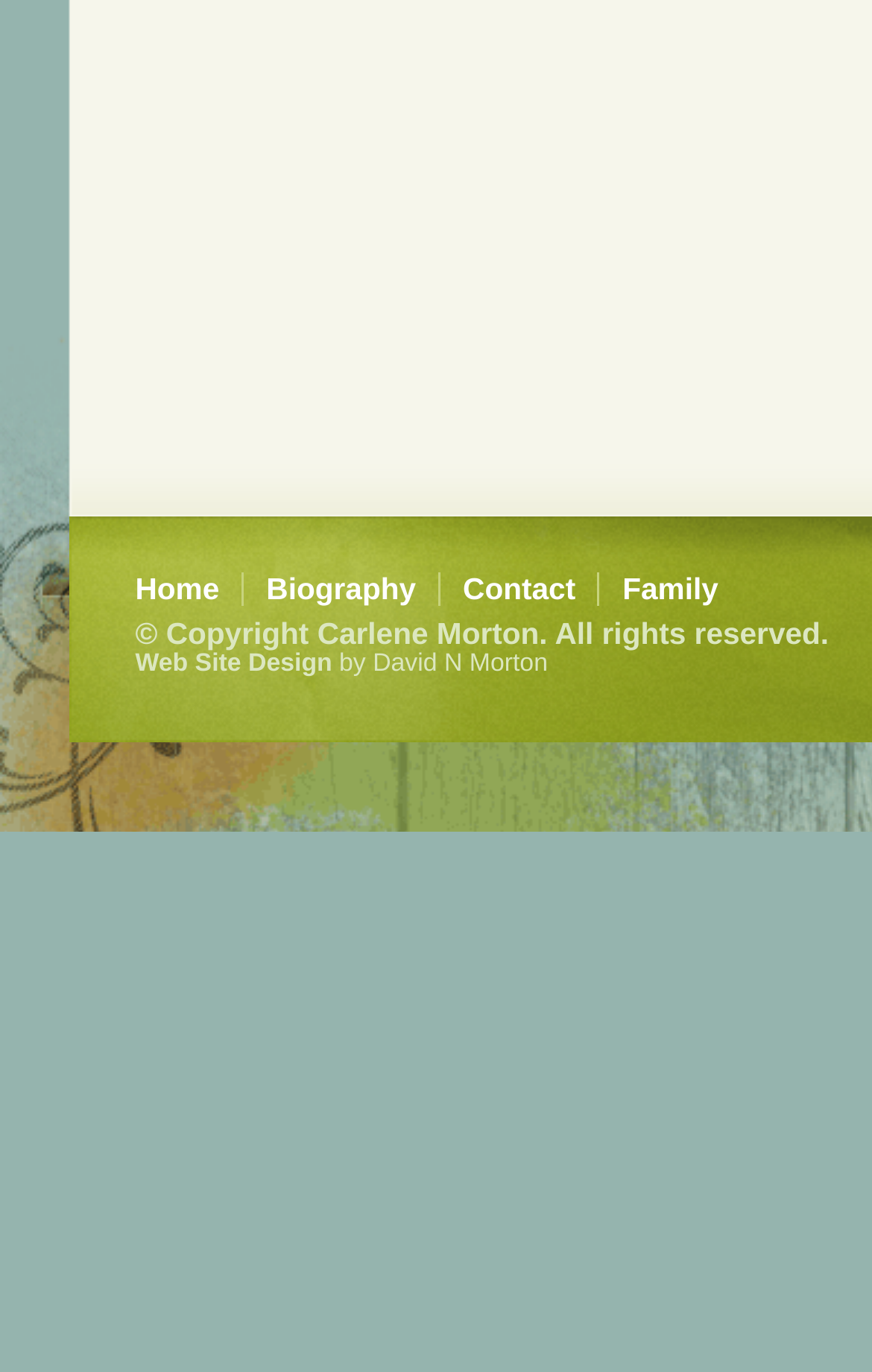How many links are on the top navigation bar?
Please provide a single word or phrase answer based on the image.

4